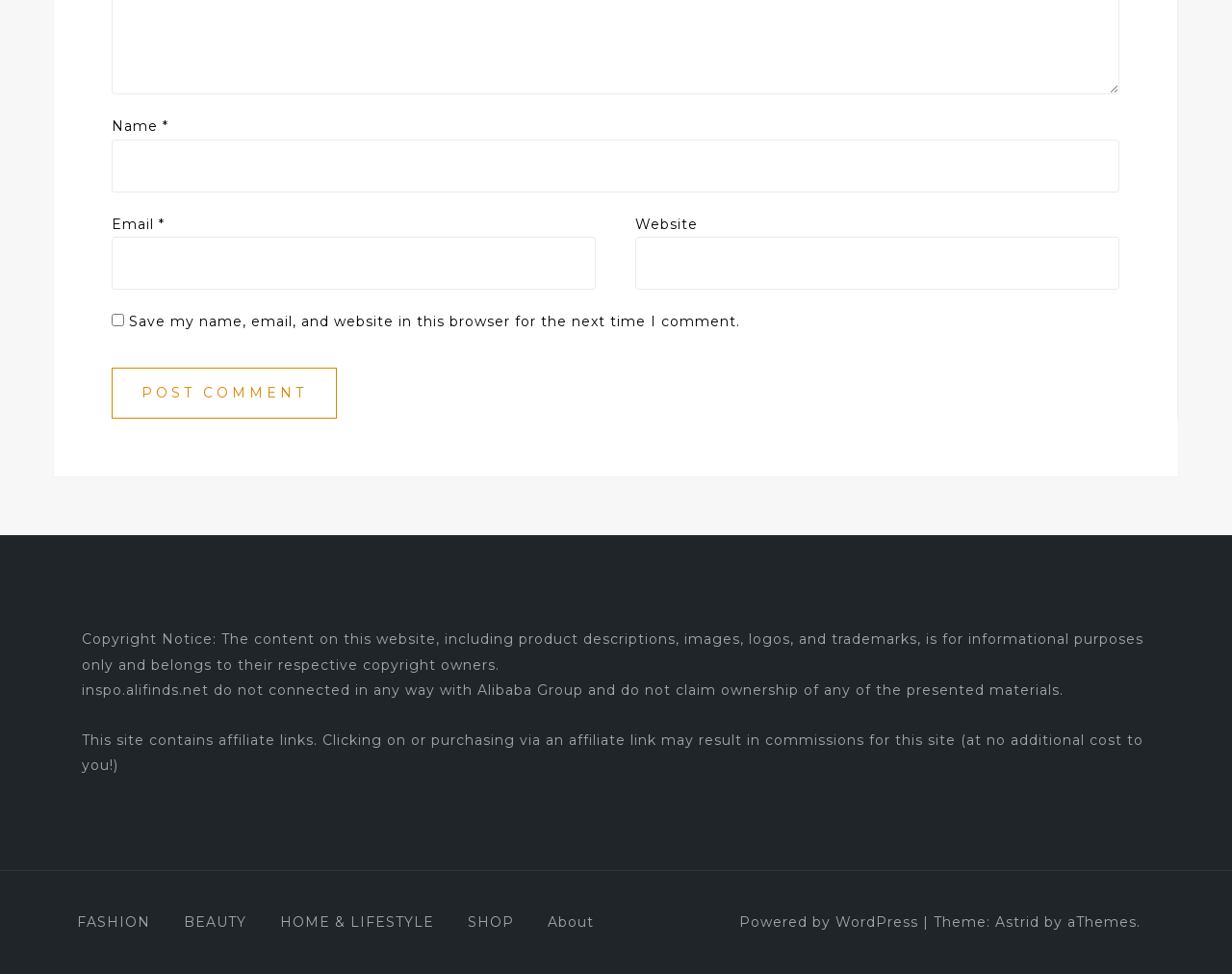Find the bounding box coordinates for the element that must be clicked to complete the instruction: "Click the Post Comment button". The coordinates should be four float numbers between 0 and 1, indicated as [left, top, right, bottom].

[0.091, 0.378, 0.273, 0.43]